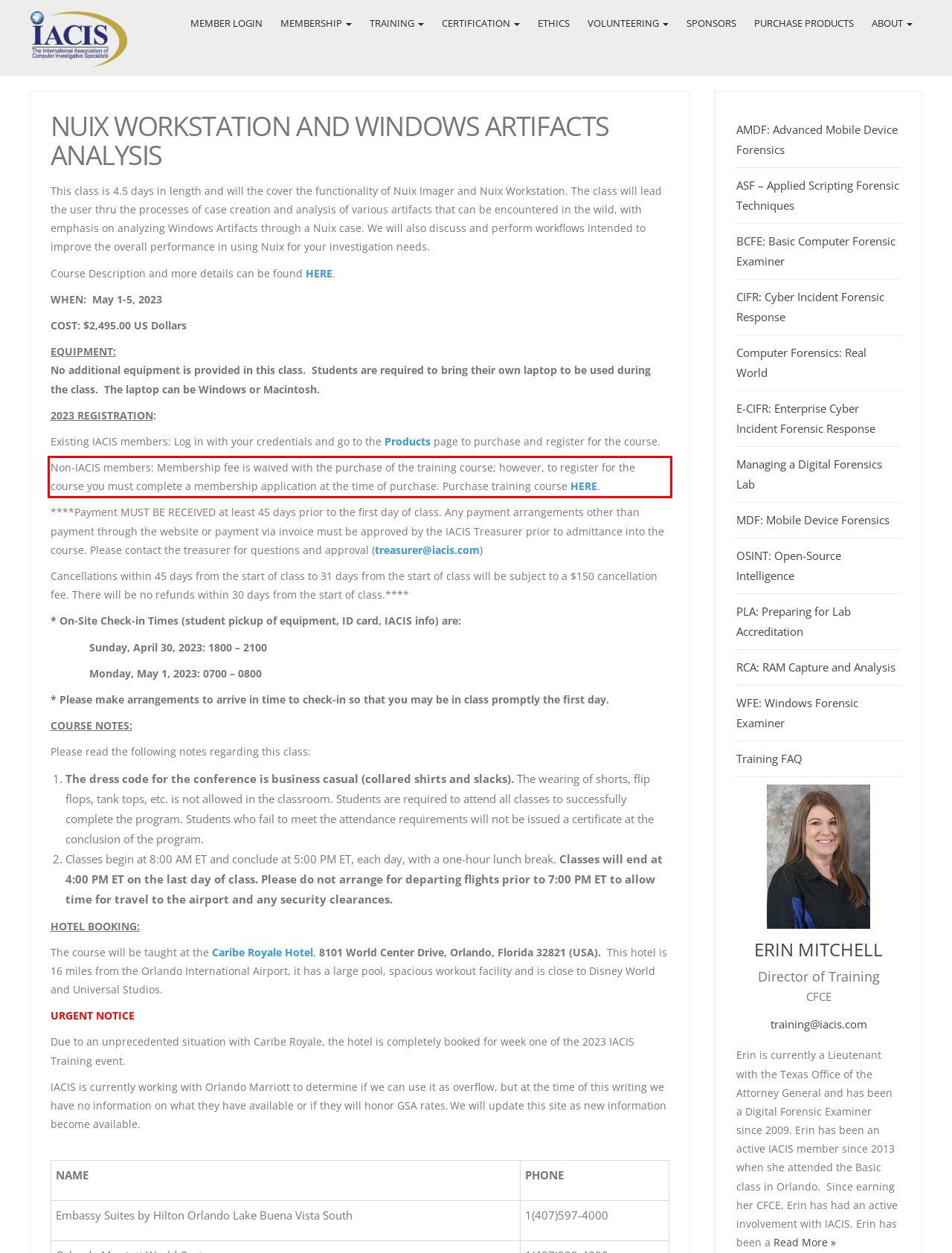Your task is to recognize and extract the text content from the UI element enclosed in the red bounding box on the webpage screenshot.

Non-IACIS members: Membership fee is waived with the purchase of the training course; however, to register for the course you must complete a membership application at the time of purchase. Purchase training course HERE.